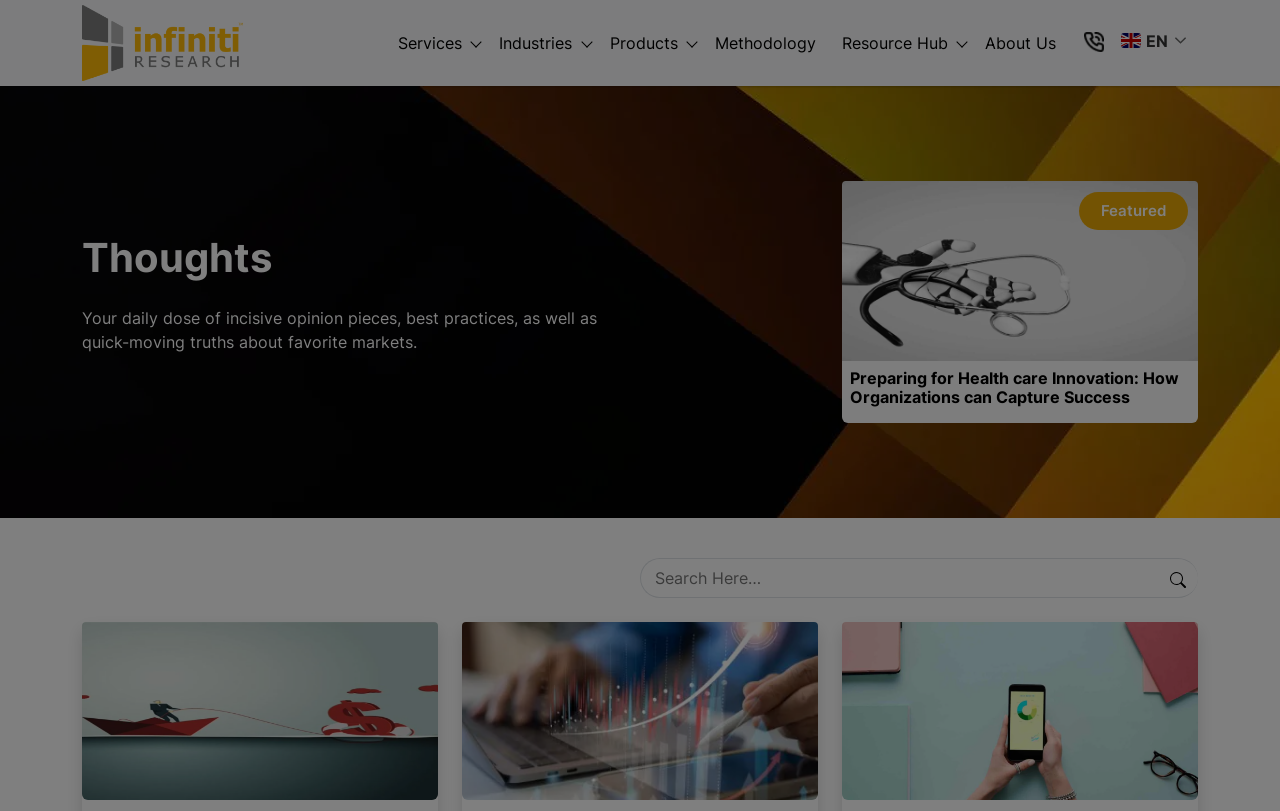What is the purpose of the search box?
Provide a detailed answer to the question, using the image to inform your response.

I found a search box with a placeholder text that suggests it is used to search the website, and a button labeled 'Search Submit' which confirms this purpose.